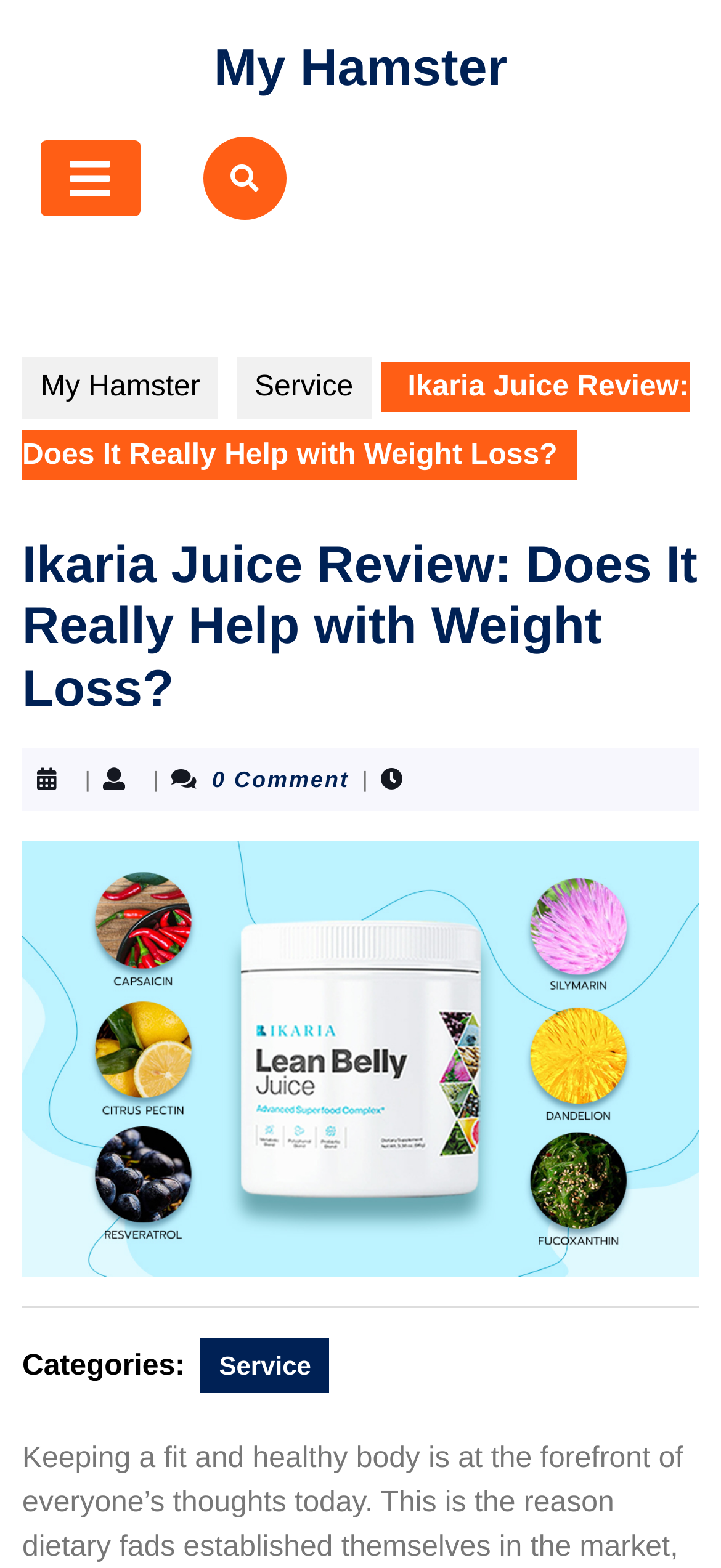Can you locate the main headline on this webpage and provide its text content?

Ikaria Juice Review: Does It Really Help with Weight Loss?